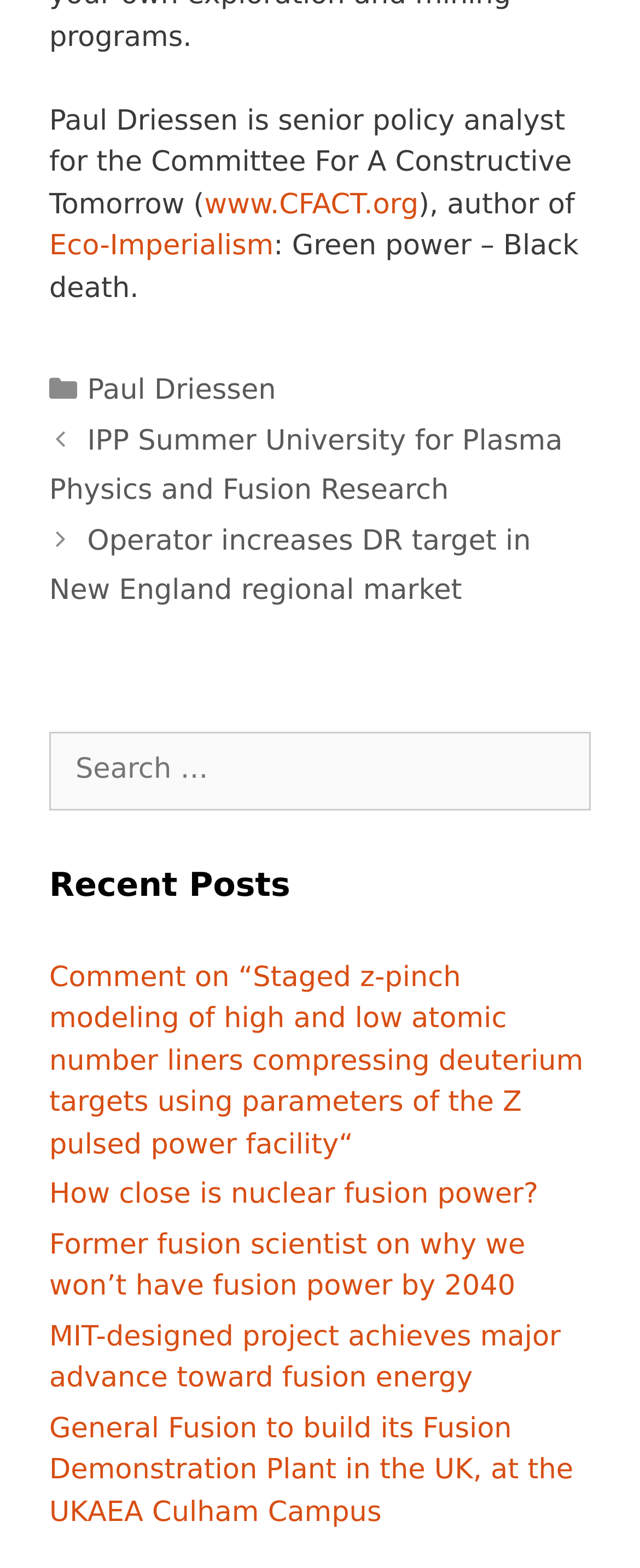Identify the bounding box coordinates for the region to click in order to carry out this instruction: "Check recent posts". Provide the coordinates using four float numbers between 0 and 1, formatted as [left, top, right, bottom].

[0.077, 0.548, 0.923, 0.579]